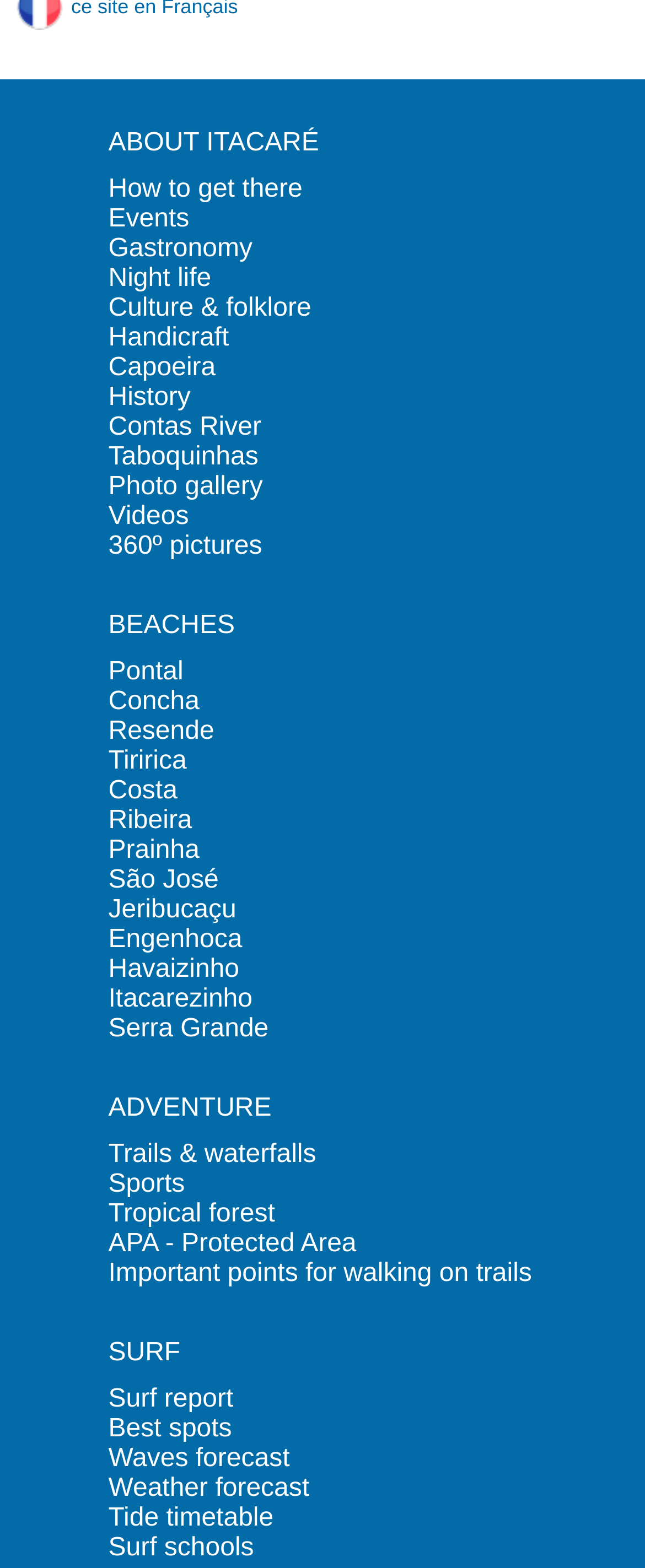Reply to the question below using a single word or brief phrase:
What is the last link under the 'SURF' category?

Surf schools